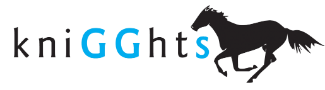Give a thorough and detailed caption for the image.

The image features the logo of "Knigghts Thoroughbred Racing Management," which prominently includes the brand name stylized with a dynamic, bold font and accented by a silhouette of a galloping horse. The juxtaposition of black and blue in the text imbues the logo with a sense of energy and professionalism, reflecting the racing management's focus on thoroughbred horse racing. This emblem seeks to convey a strong connection to the equestrian world, aligning with their services and the excitement of the sport, particularly notable around events like the Ladbrokes Blue Diamond Stakes.